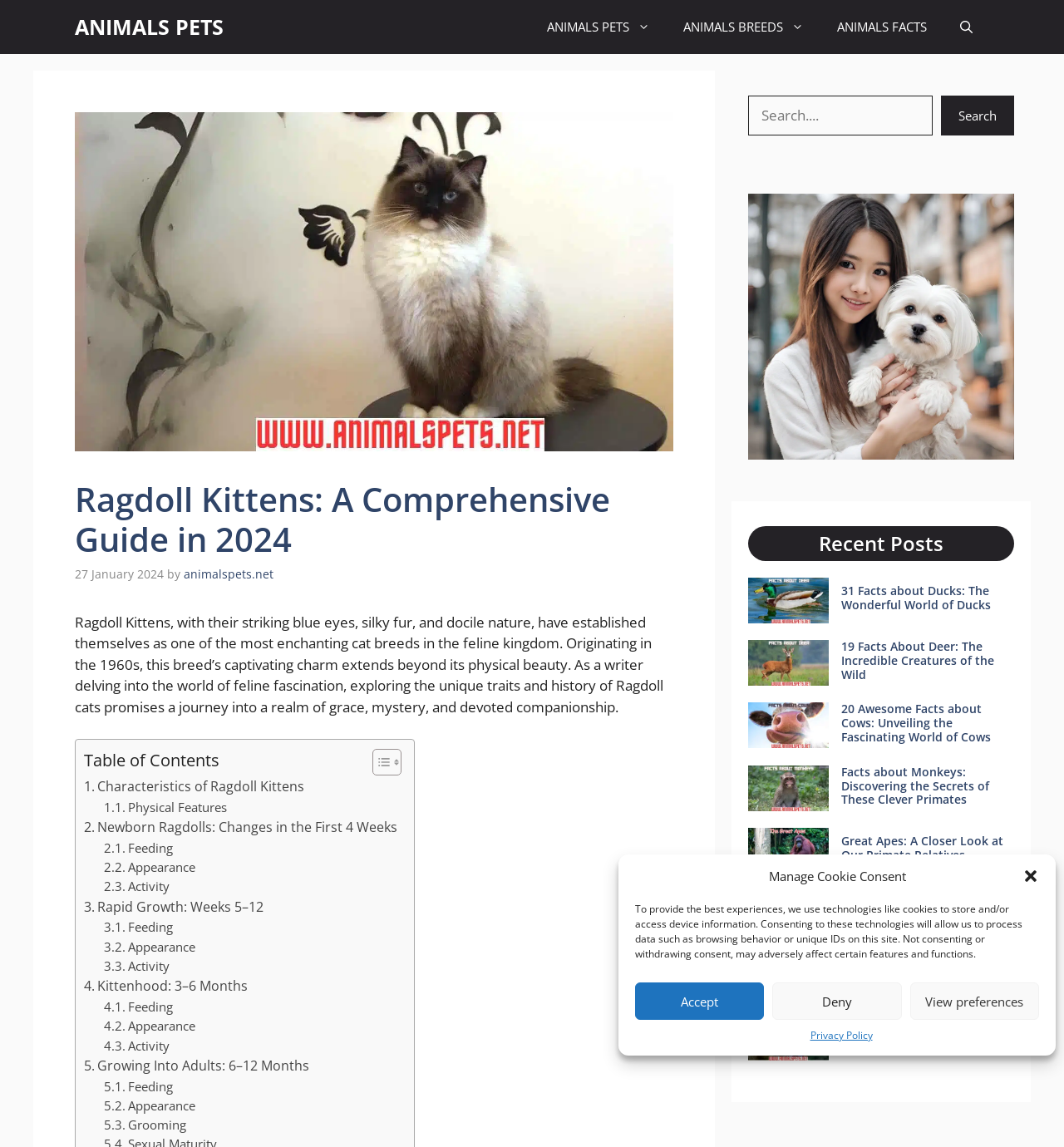Please locate the bounding box coordinates of the region I need to click to follow this instruction: "Learn about 31 Facts about Ducks".

[0.79, 0.508, 0.931, 0.534]